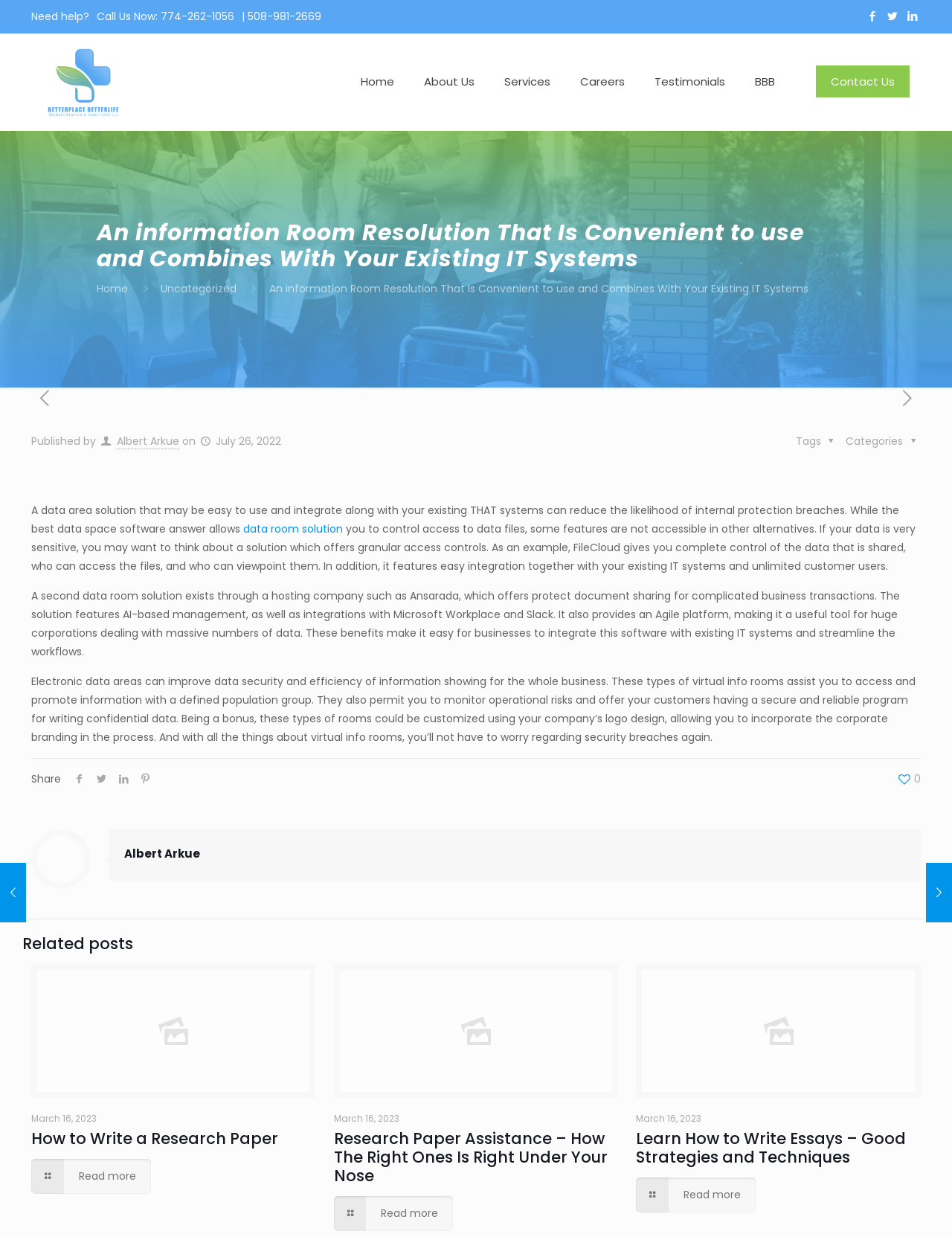How many social media links are there?
Craft a detailed and extensive response to the question.

I found the social media links by looking at the bottom of the webpage, where it displays four social media icons, which are Facebook, Twitter, LinkedIn, and Instagram.